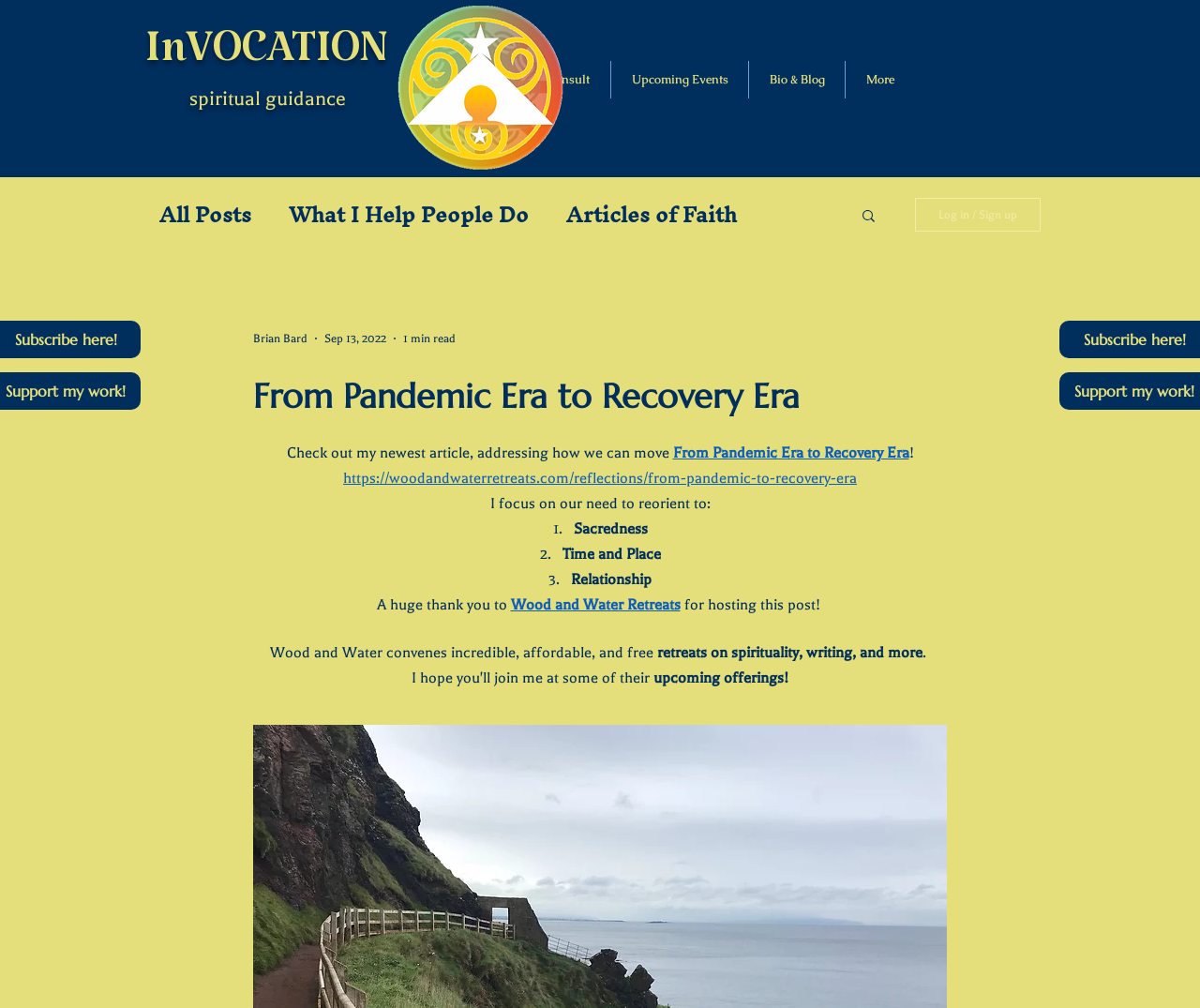What is the name of the spiritual guidance service?
From the image, respond using a single word or phrase.

InVOCATION